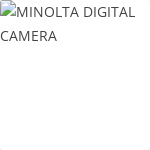Where did the Wales Synod event take place? From the image, respond with a single word or brief phrase.

Theatre Hafren